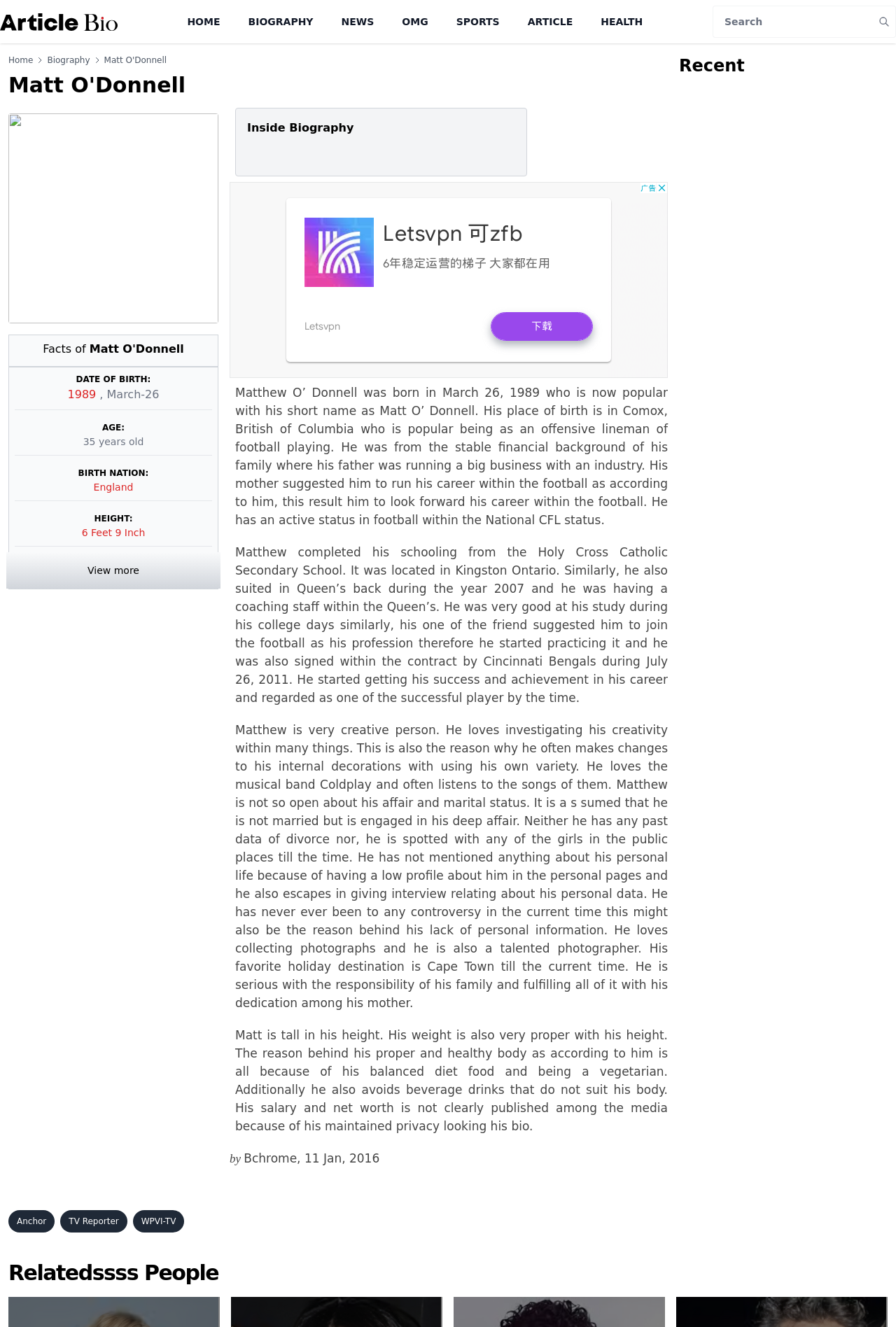Find the bounding box coordinates of the element's region that should be clicked in order to follow the given instruction: "Search for a biography". The coordinates should consist of four float numbers between 0 and 1, i.e., [left, top, right, bottom].

[0.795, 0.004, 0.974, 0.028]